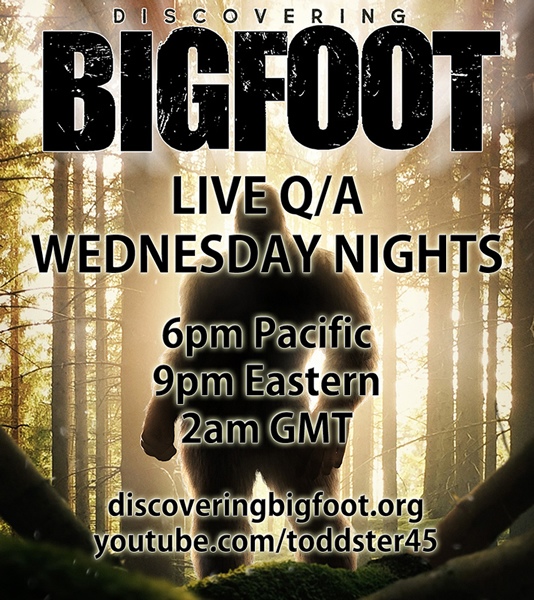Create an extensive caption that includes all significant details of the image.

This captivating promotional image advertises a live Q&A event centered around the mysterious figure of Bigfoot. Set against a backdrop of dense, sunlit forest, a silhouette resembling the mythical creature stands prominently, drawing viewers' attention. 

The text prominently displays "DISCOVERING BIGFOOT" at the top, emphasizing the theme of exploration and curiosity. Below that, the tagline "LIVE Q/A WEDNESDAY NIGHTS" invites enthusiasts to participate in real-time discussions about the legend. The event times are clearly listed: "6pm Pacific, 9pm Eastern, 2am GMT," making it accessible for a diverse audience across various time zones. Additionally, the website and YouTube channel links at the bottom encourage viewers to engage further with the community.

Overall, this image effectively combines eye-catching visuals and clear information, inviting viewers to delve into the world of Bigfoot every Wednesday night.